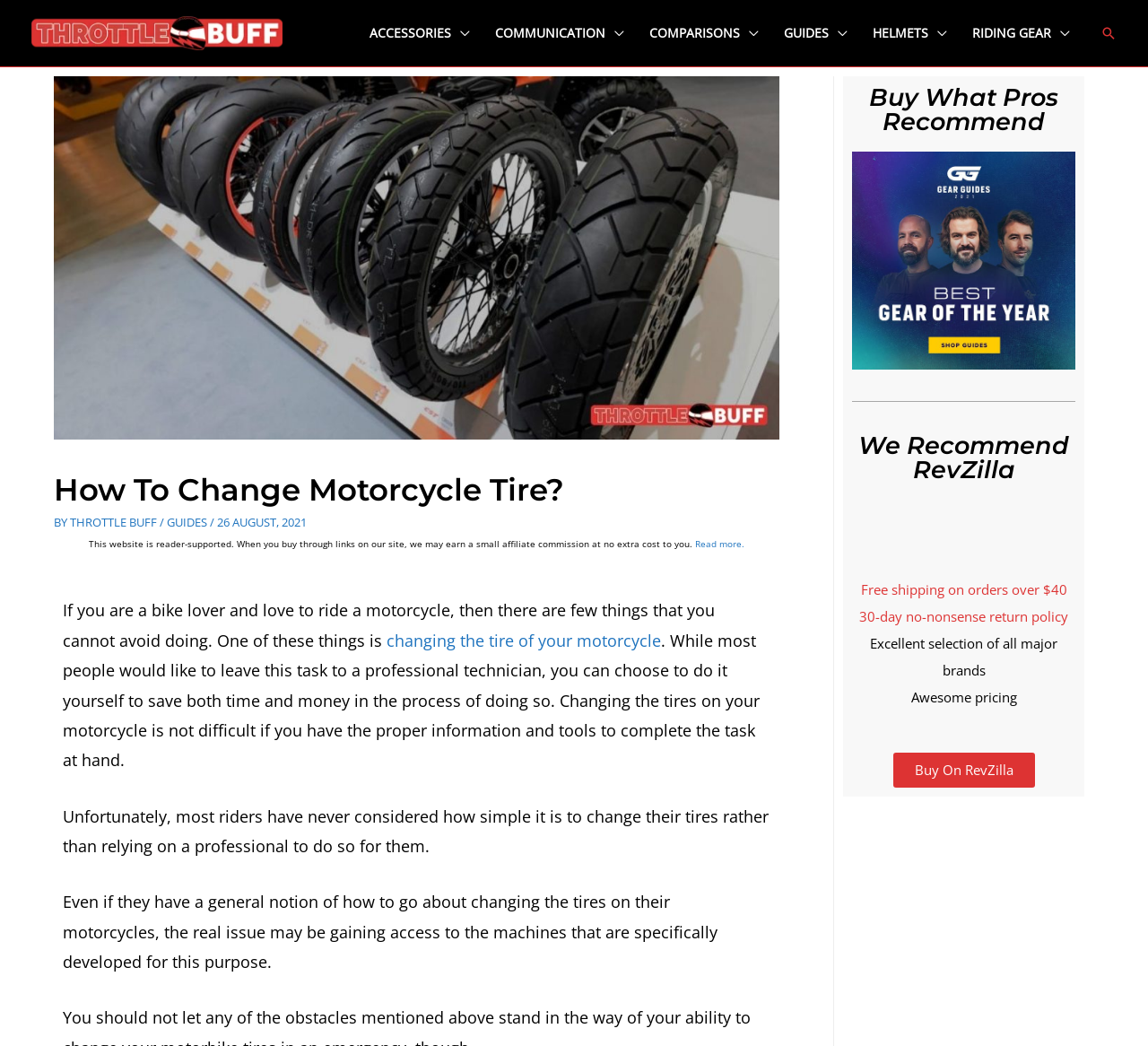Please specify the bounding box coordinates of the clickable section necessary to execute the following command: "Search for something".

[0.959, 0.024, 0.973, 0.04]